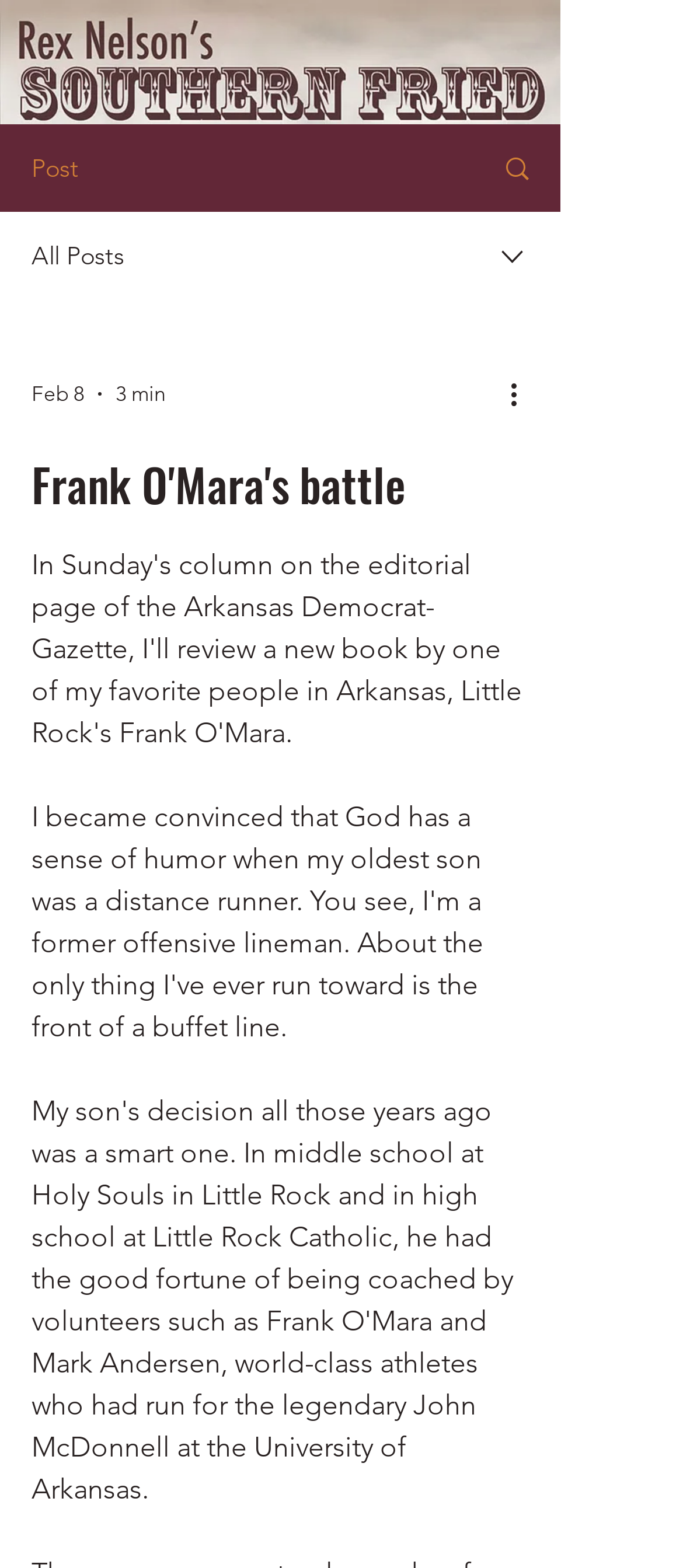What is the text above the combobox?
Give a one-word or short phrase answer based on the image.

Post